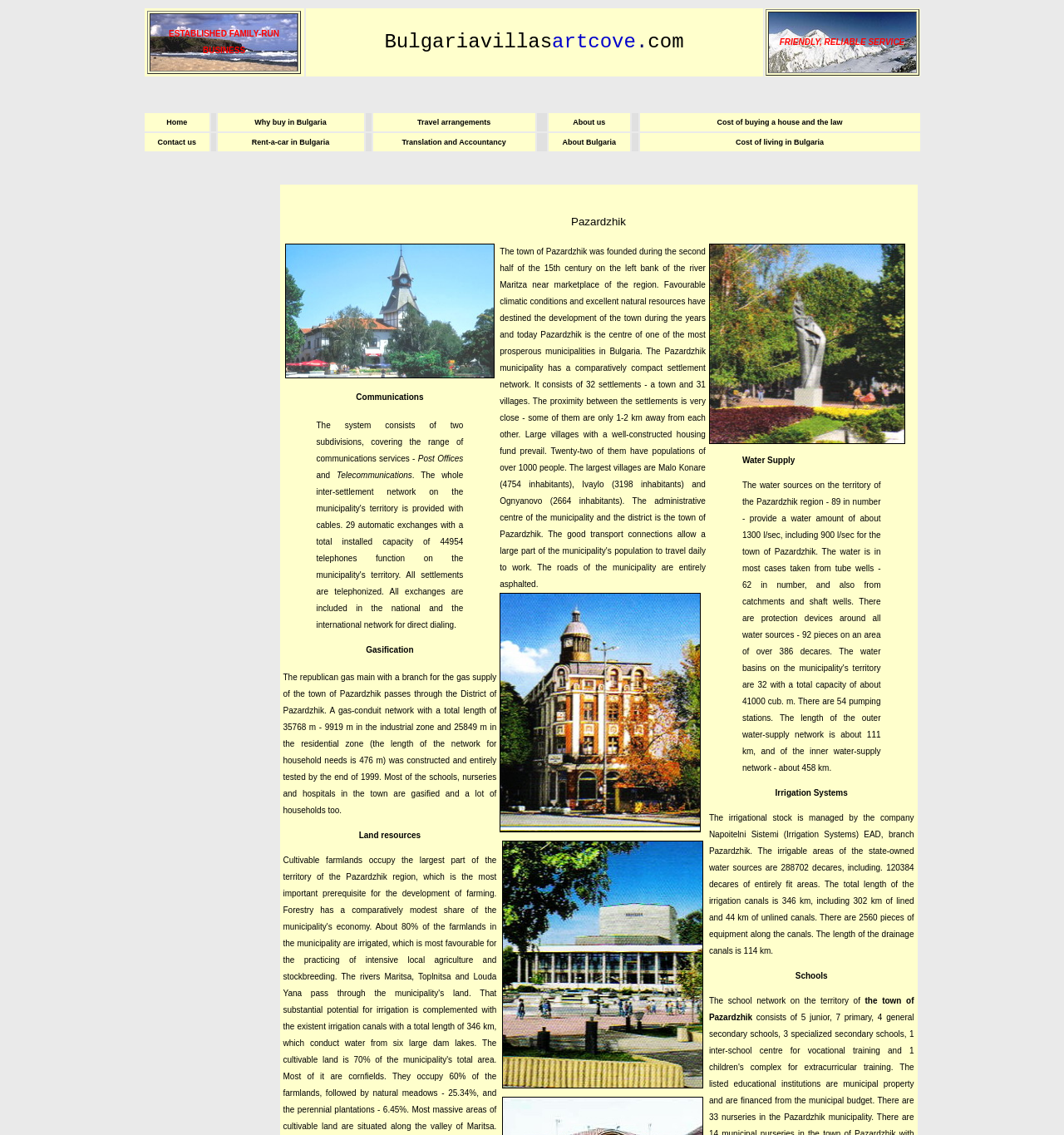Can you show the bounding box coordinates of the region to click on to complete the task described in the instruction: "View the terms and conditions"?

None